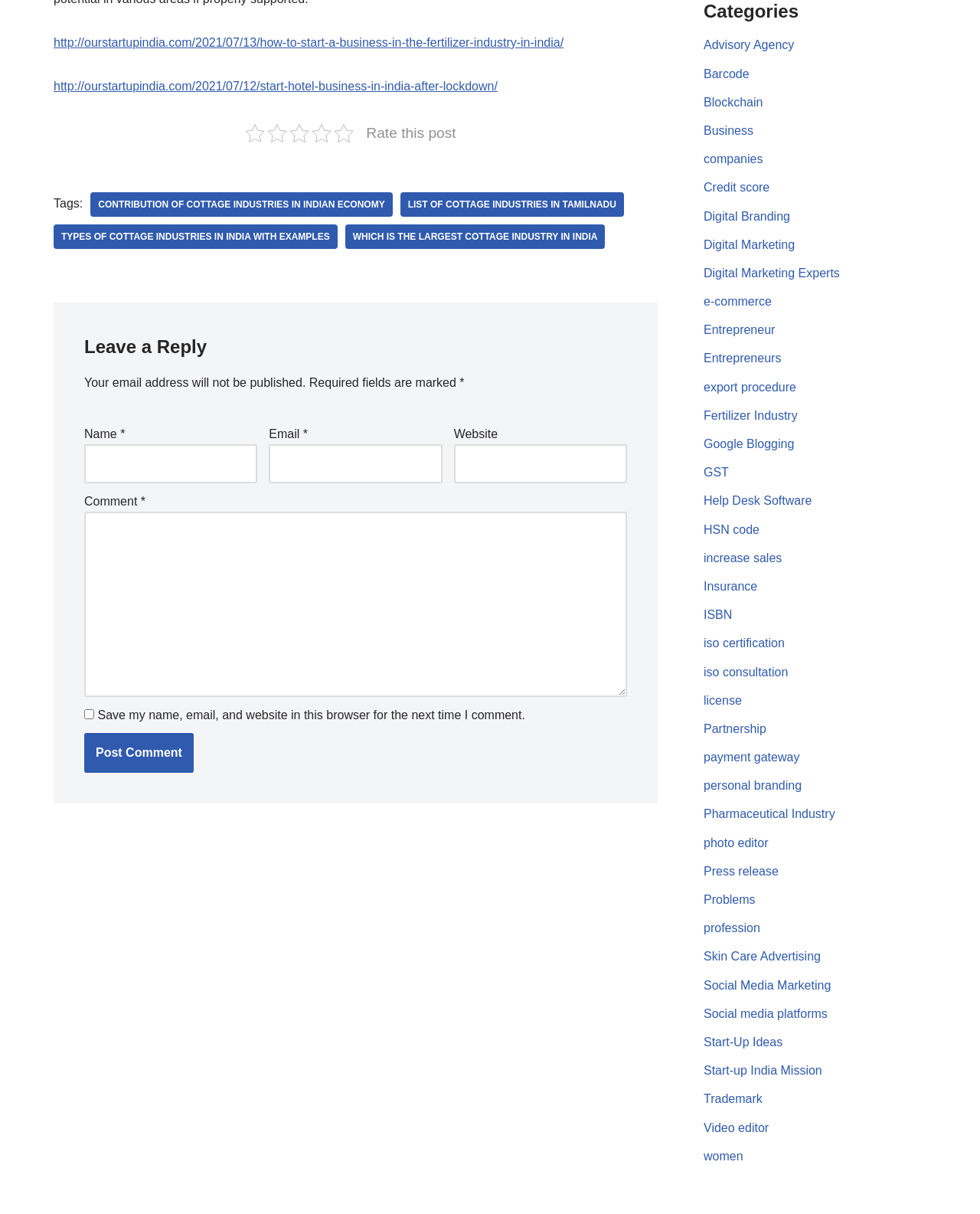What is the text above the 'Comment' textbox?
We need a detailed and meticulous answer to the question.

The text above the 'Comment' textbox is 'Required fields are marked *', which indicates that the 'Comment' field is a required field and must be filled in to submit a comment.